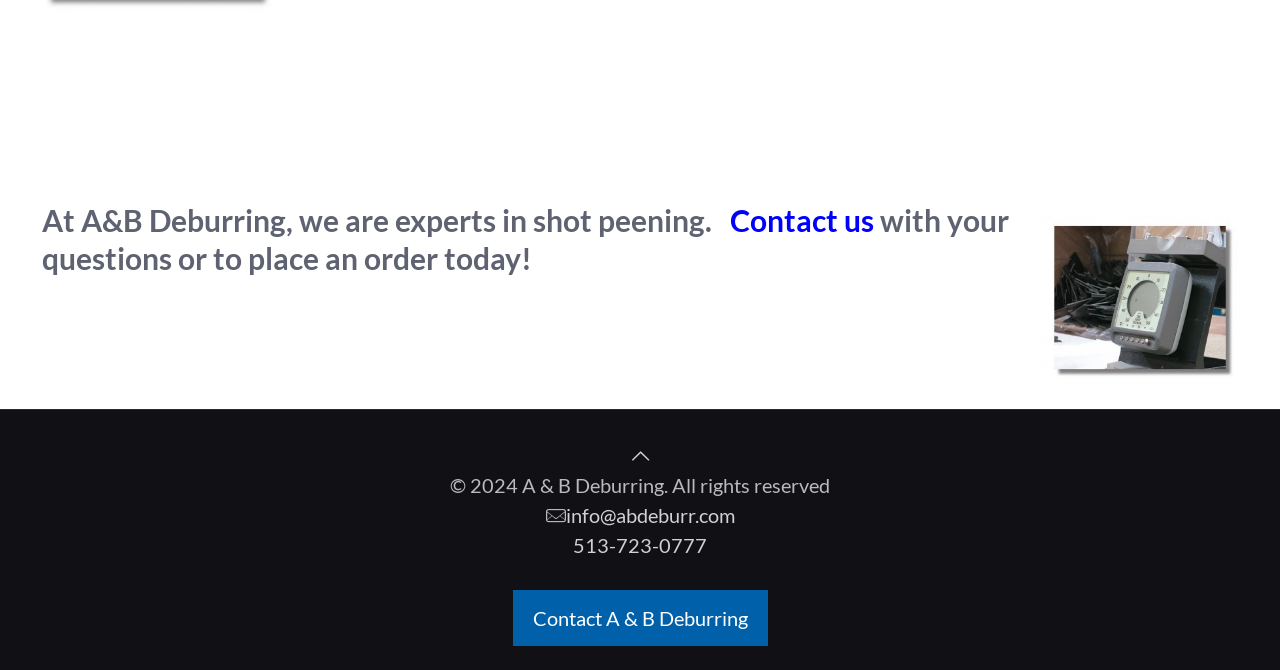Identify the bounding box for the UI element described as: "alt="Geniuz Media"". The coordinates should be four float numbers between 0 and 1, i.e., [left, top, right, bottom].

None